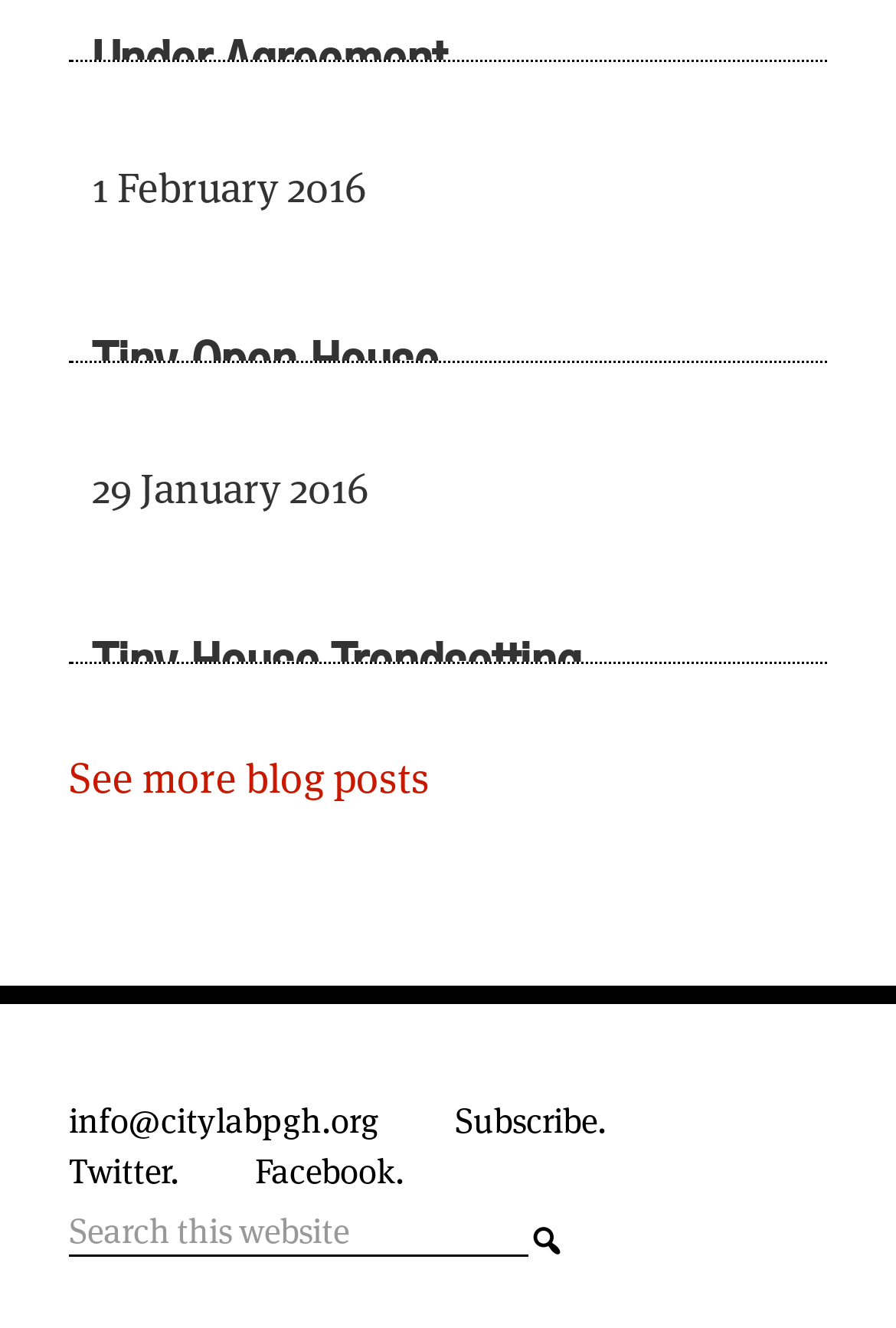Provide the bounding box coordinates for the area that should be clicked to complete the instruction: "View 'Tiny House Trendsetting'".

[0.077, 0.326, 0.923, 0.499]